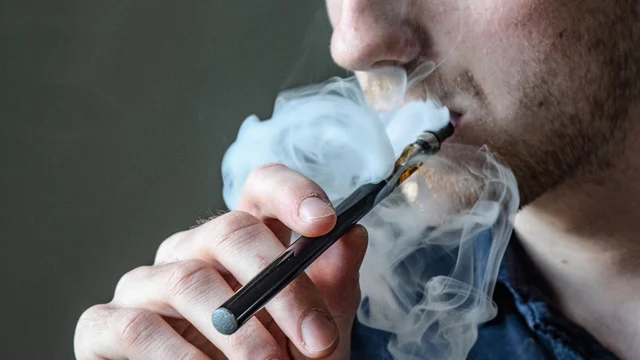What is escaping from the vape pen?
Carefully analyze the image and provide a thorough answer to the question.

As the person inhales, a cloud of vapor is visible escaping from the vape pen, creating an ethereal atmosphere filled with soft wisps of smoke.